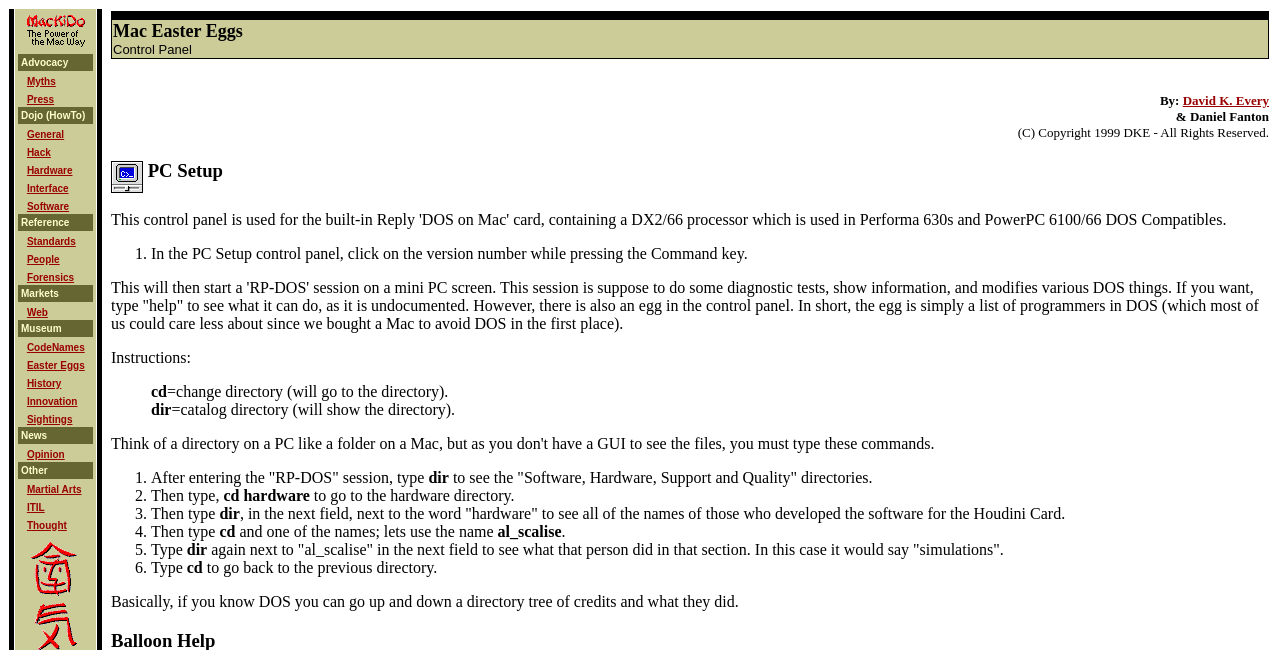Identify the bounding box coordinates necessary to click and complete the given instruction: "Click on the 'History' link".

[0.021, 0.574, 0.048, 0.6]